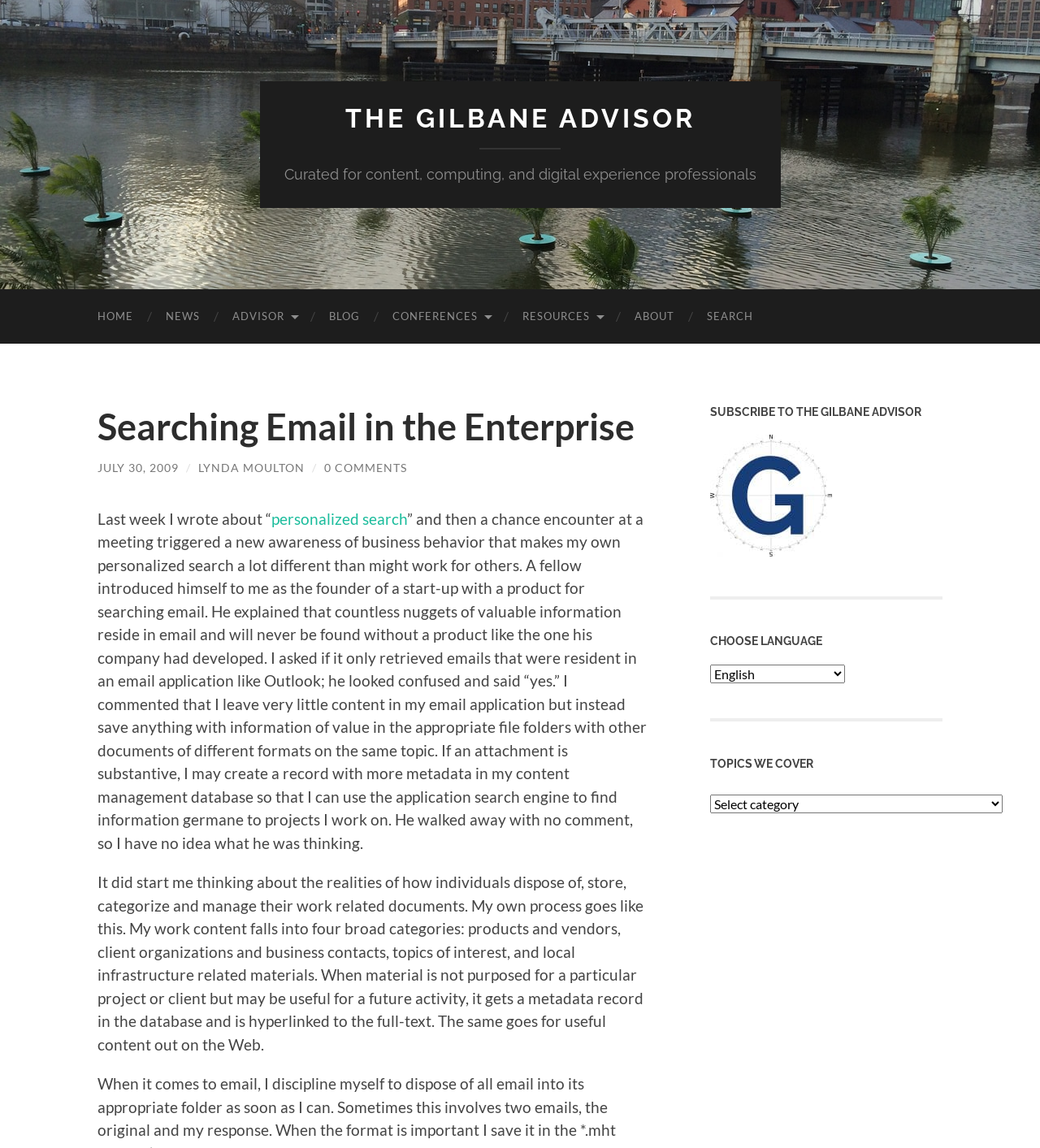Can you find and provide the main heading text of this webpage?

Searching Email in the Enterprise